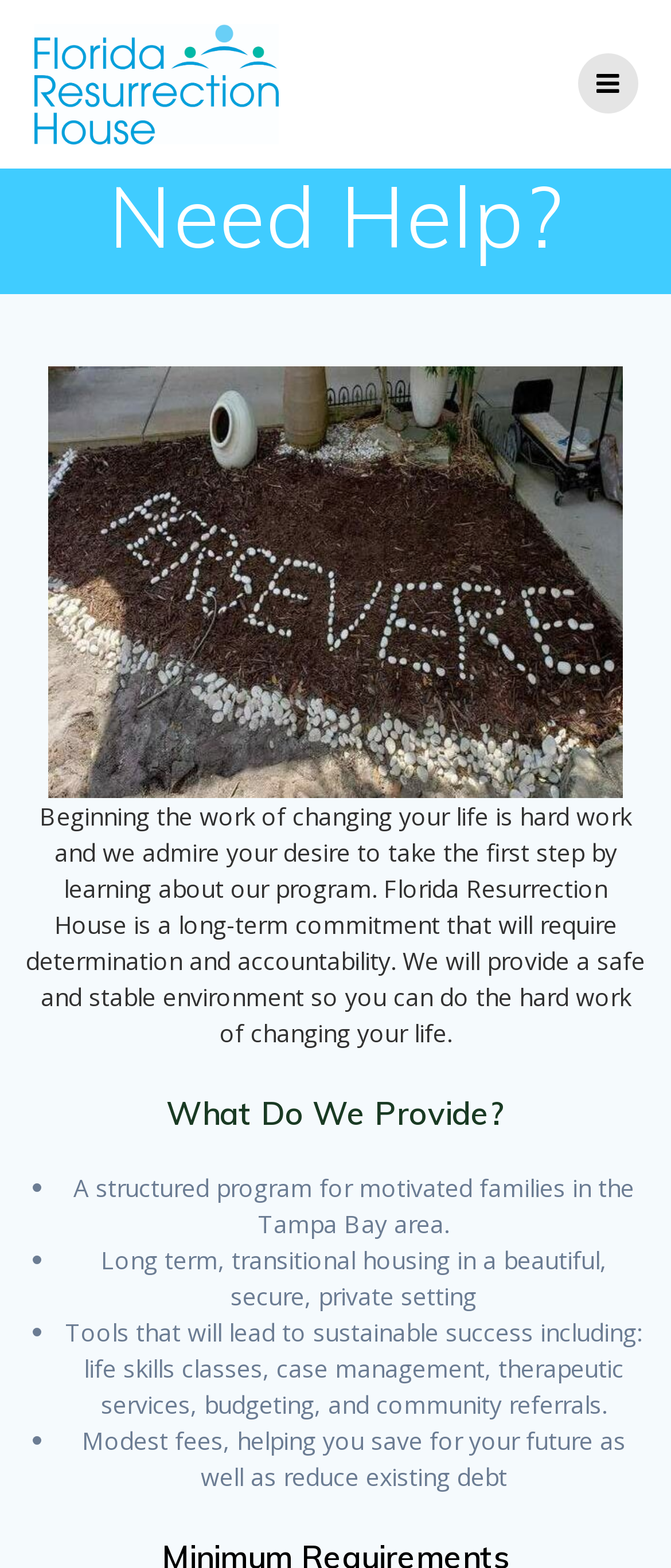What is the organization's name?
Look at the screenshot and provide an in-depth answer.

I found the organization's name by reading the StaticText element that says 'Beginning the work of changing your life is hard work and we admire your desire to take the first step by learning about our program. Florida Resurrection House is a long-term commitment that will require determination and accountability.'